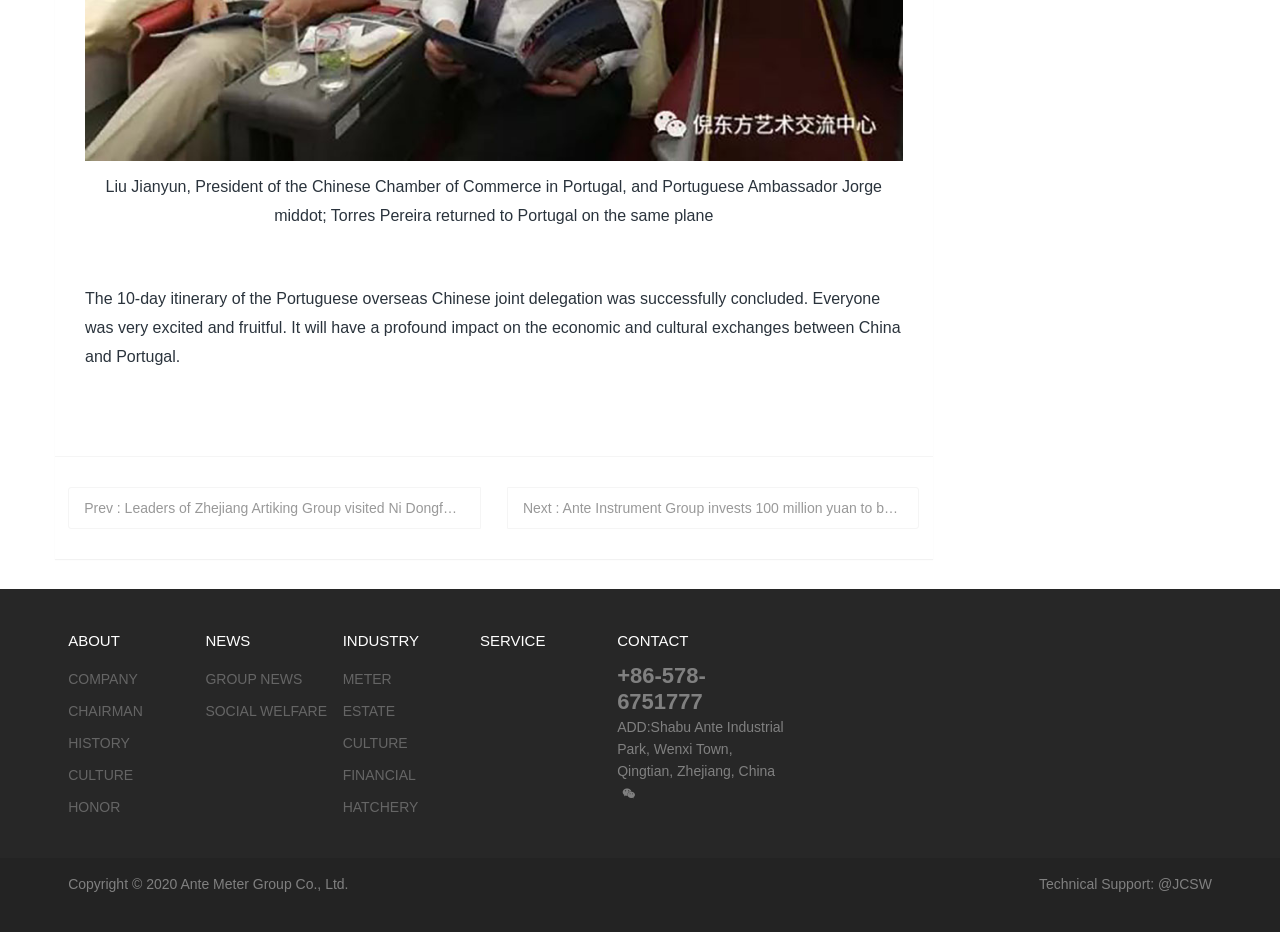Answer this question using a single word or a brief phrase:
What is the phone number provided in the CONTACT section?

+86-578-6751777